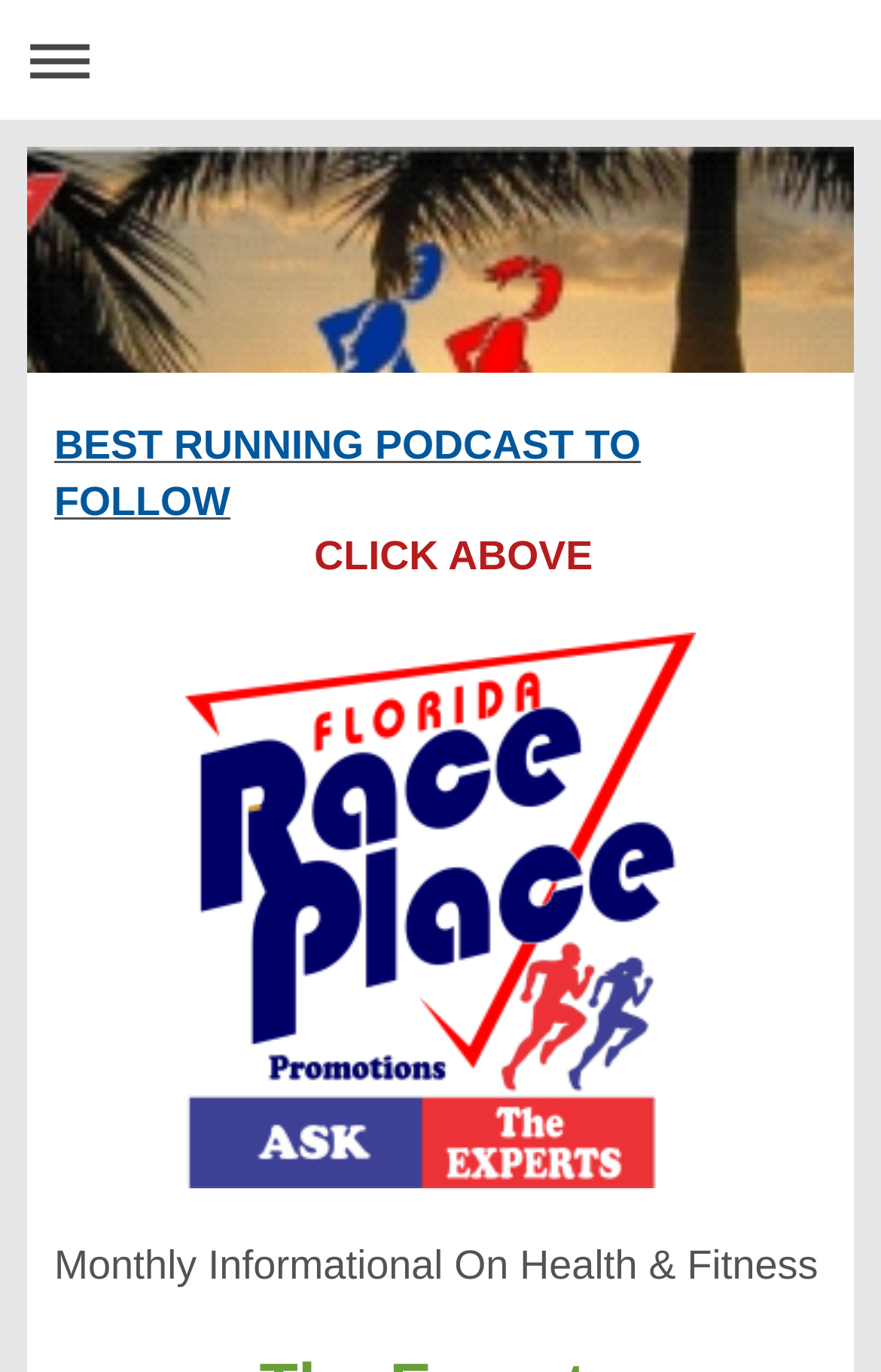What type of content is available on the webpage?
Offer a detailed and exhaustive answer to the question.

The webpage appears to have informational content, such as articles or blog posts, based on the heading 'Monthly Informational On Health & Fitness' and the link 'BEST RUNNING PODCAST TO FOLLOW', which suggests that the webpage provides information on health and fitness topics.